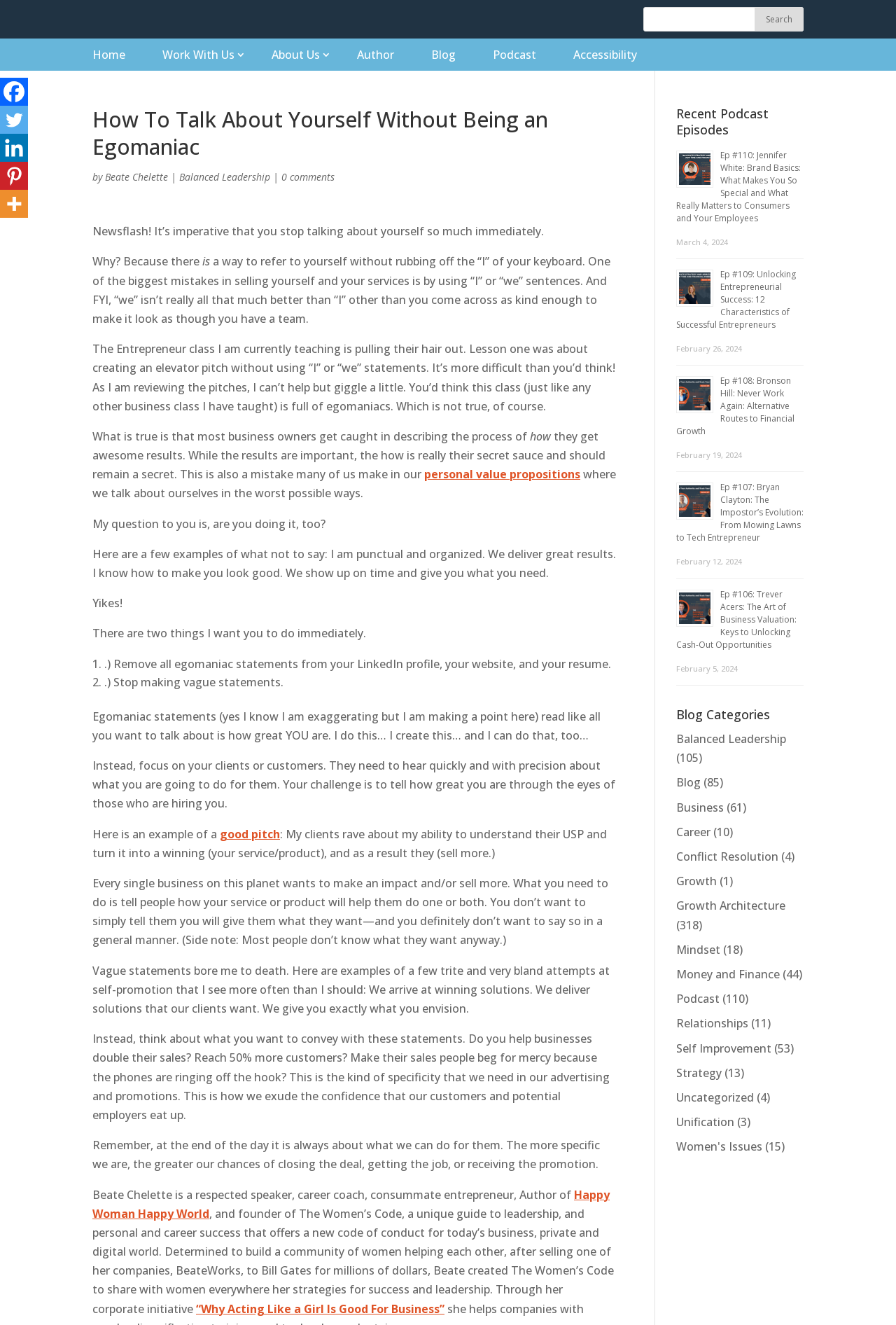Can you find the bounding box coordinates for the element that needs to be clicked to execute this instruction: "Click on the link 'Masika kalysha pulls up nipsey hussles skirt w epic'"? The coordinates should be given as four float numbers between 0 and 1, i.e., [left, top, right, bottom].

None